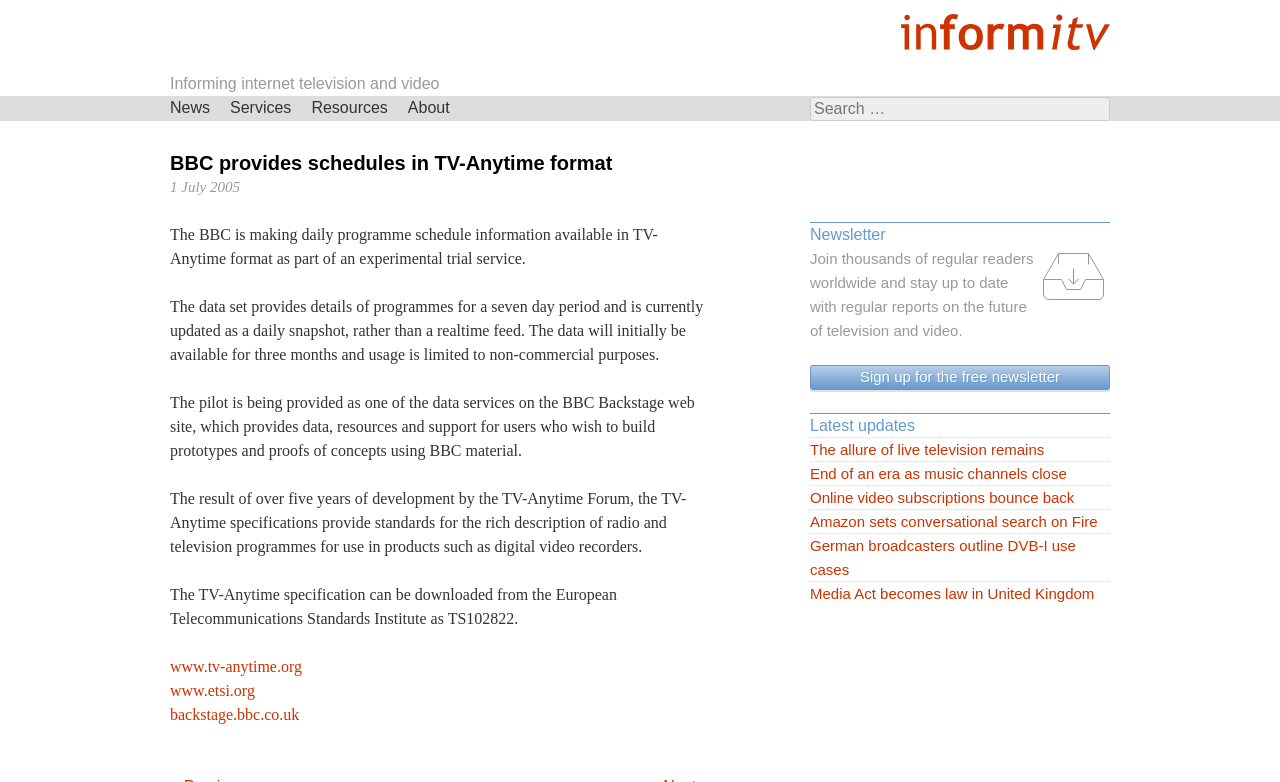What is the purpose of the TV-Anytime specification?
Please answer the question with a single word or phrase, referencing the image.

Provide standards for programme description